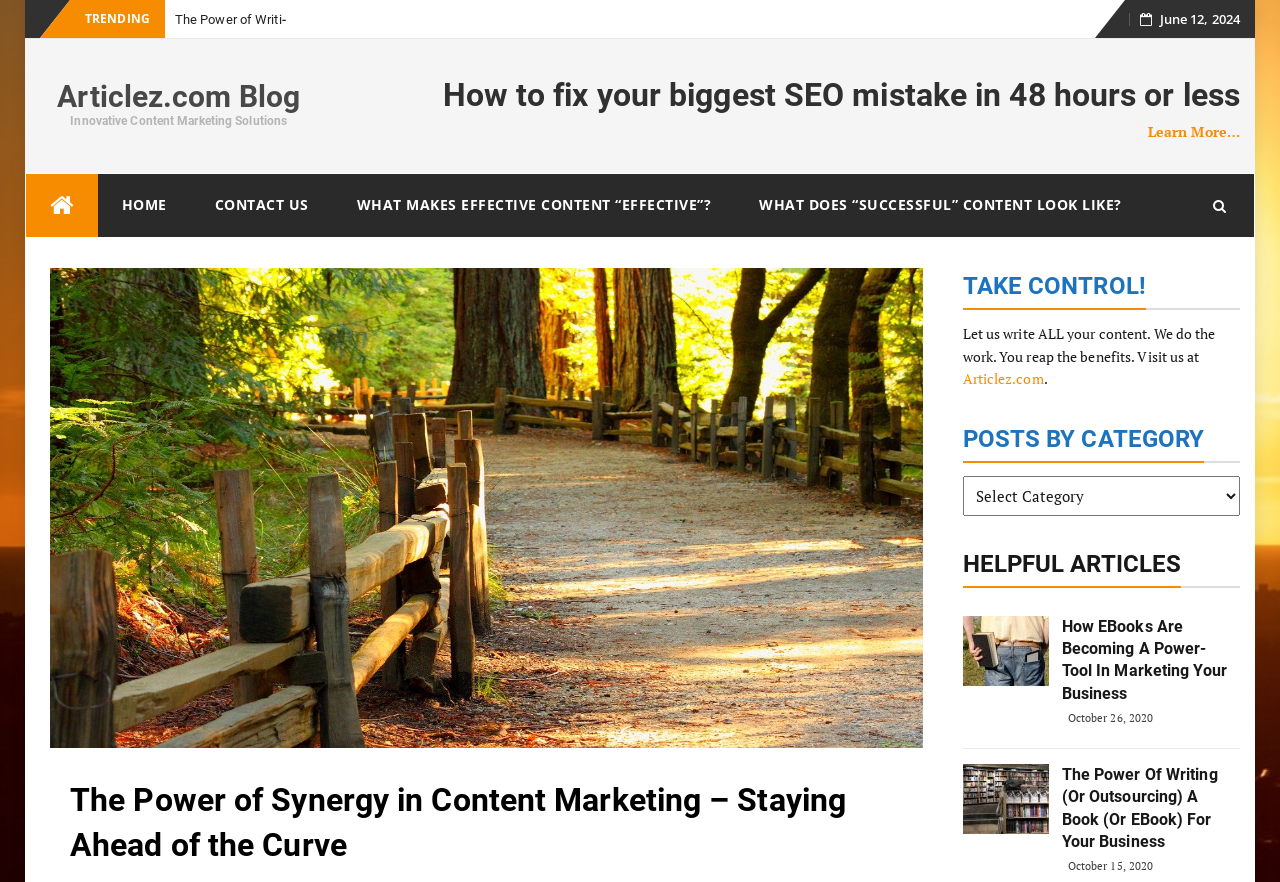Please identify the bounding box coordinates of the element's region that needs to be clicked to fulfill the following instruction: "Read 'How eBooks Are Becoming A Power-Tool in Marketing Your Business'". The bounding box coordinates should consist of four float numbers between 0 and 1, i.e., [left, top, right, bottom].

[0.752, 0.698, 0.819, 0.777]